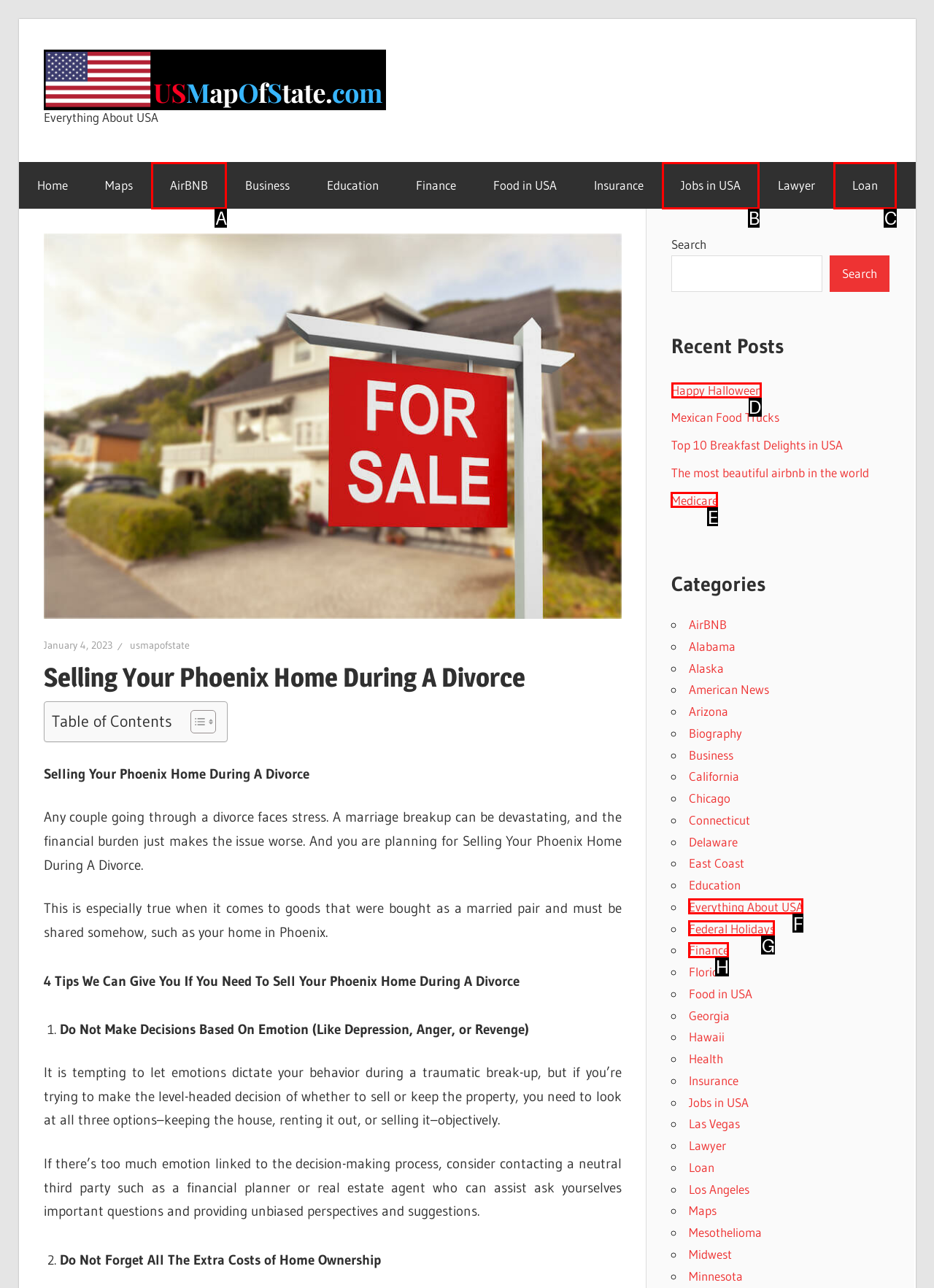Which UI element's letter should be clicked to achieve the task: Read the recent post 'Happy Halloween'
Provide the letter of the correct choice directly.

D